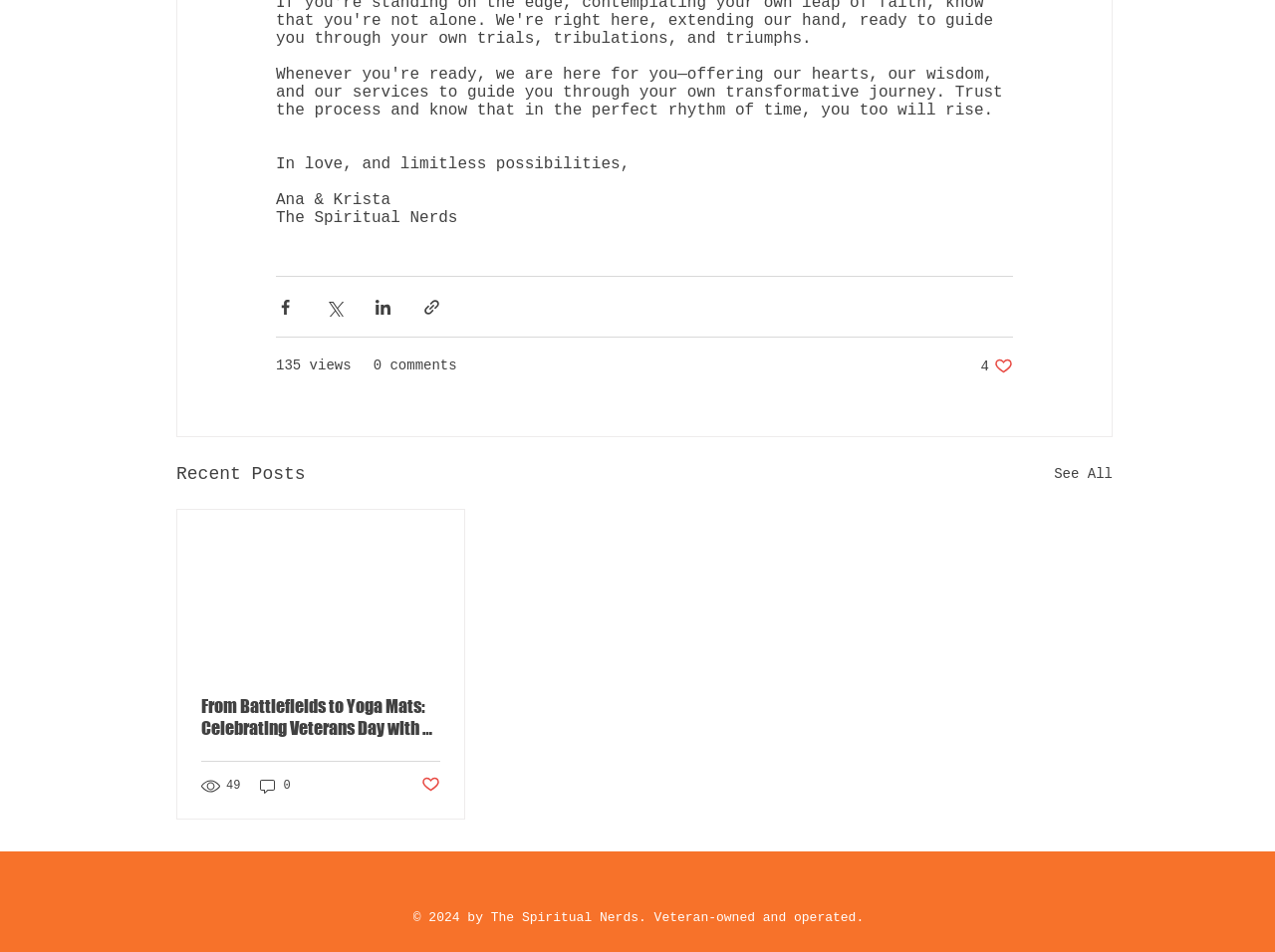Please identify the bounding box coordinates of the clickable area that will fulfill the following instruction: "Read the article". The coordinates should be in the format of four float numbers between 0 and 1, i.e., [left, top, right, bottom].

[0.139, 0.536, 0.364, 0.705]